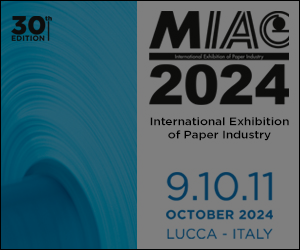Explain what is happening in the image with as much detail as possible.

The image promotes the MIAC 2024, the International Exhibition of Paper Industry, marking its 30th edition. Scheduled for October 9th, 10th, and 11th, 2024, this event will take place in Lucca, Italy. The design features a dynamic blue swirl, symbolizing innovation and progress within the paper industry, alongside bold text that highlights the exhibition details, including the date and location. This event serves as a significant platform for industry professionals to connect, exchange knowledge, and explore the latest advancements in paper technology.